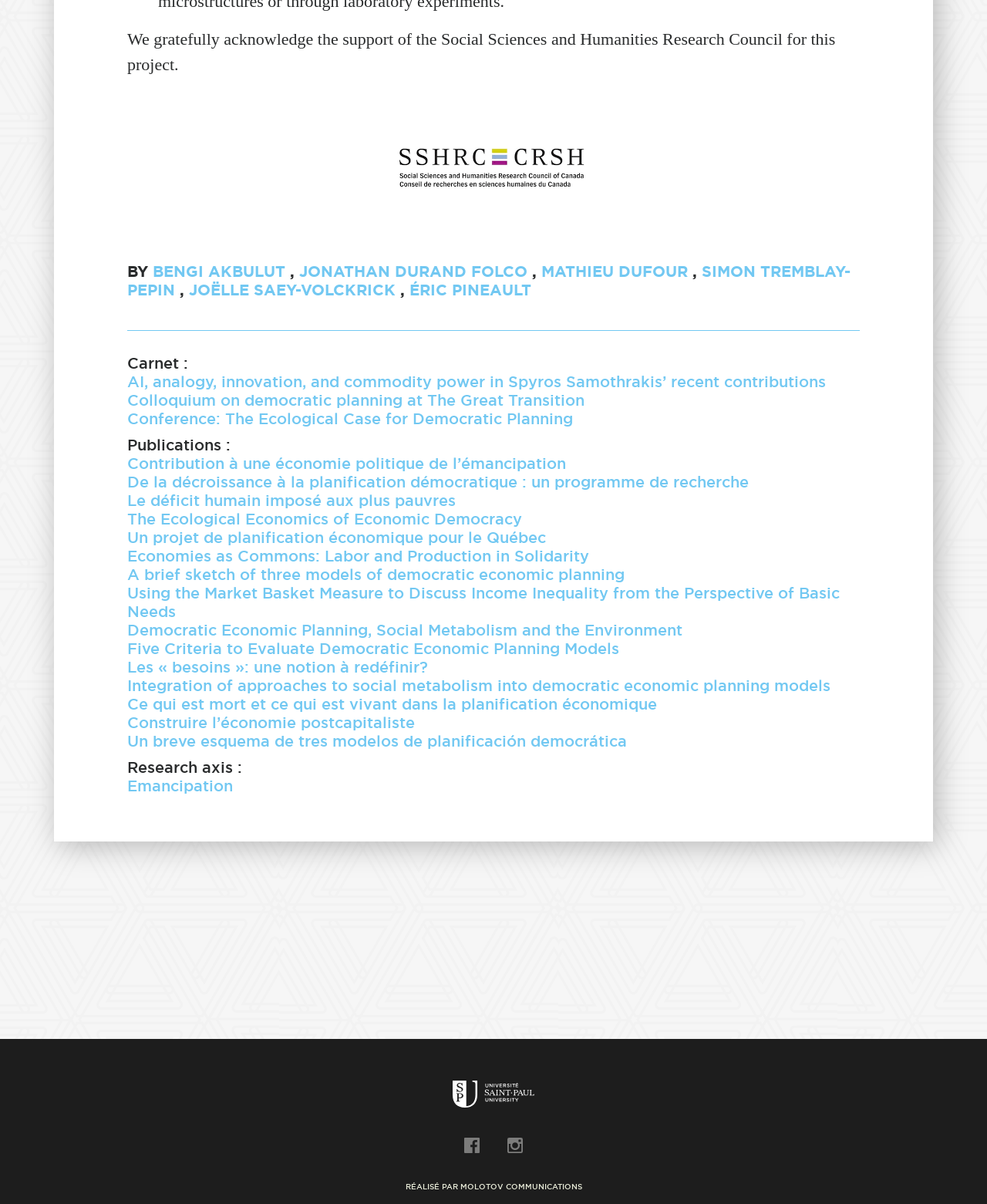What is the support acknowledged for this project?
Based on the image, give a concise answer in the form of a single word or short phrase.

Social Sciences and Humanities Research Council